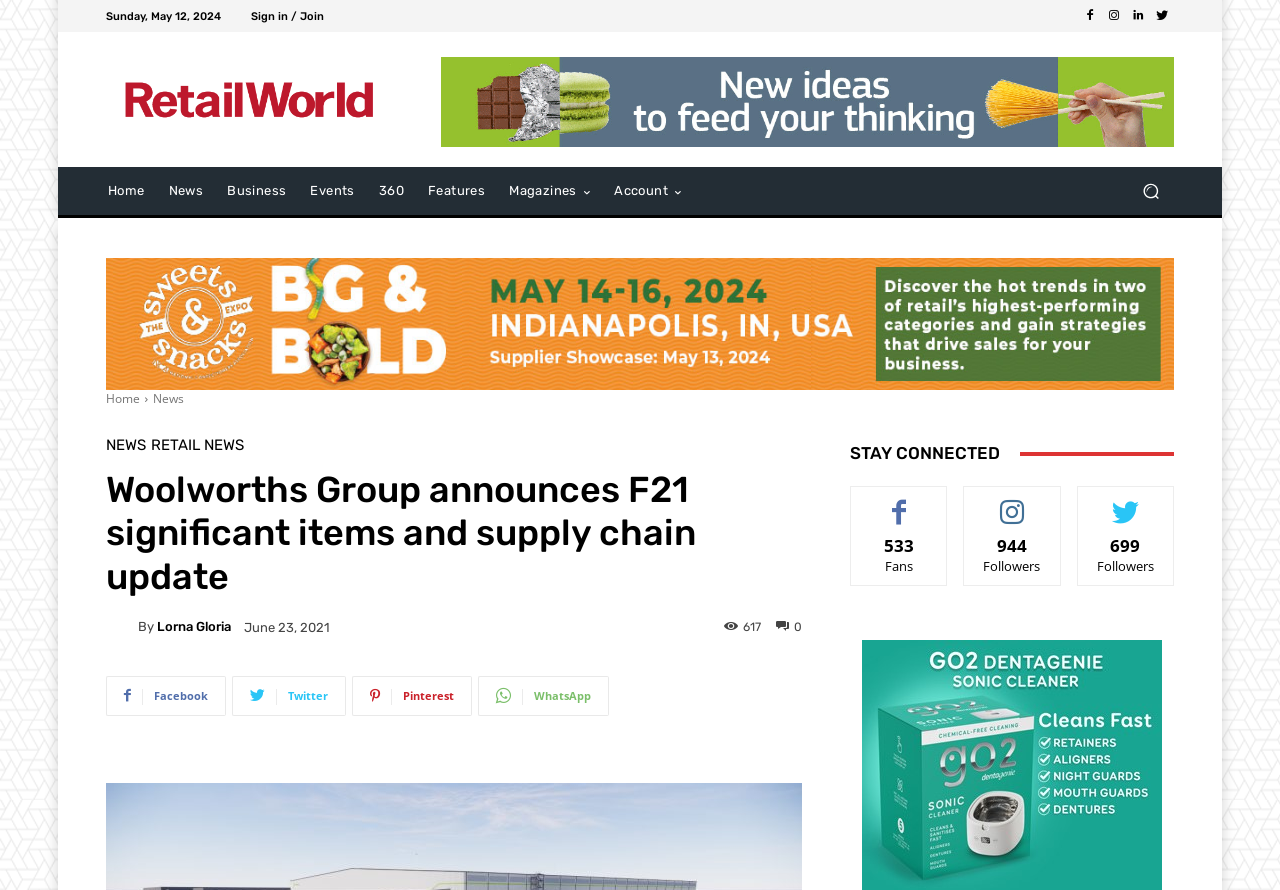Identify the bounding box for the element characterized by the following description: "Lorna Gloria".

[0.123, 0.697, 0.18, 0.711]